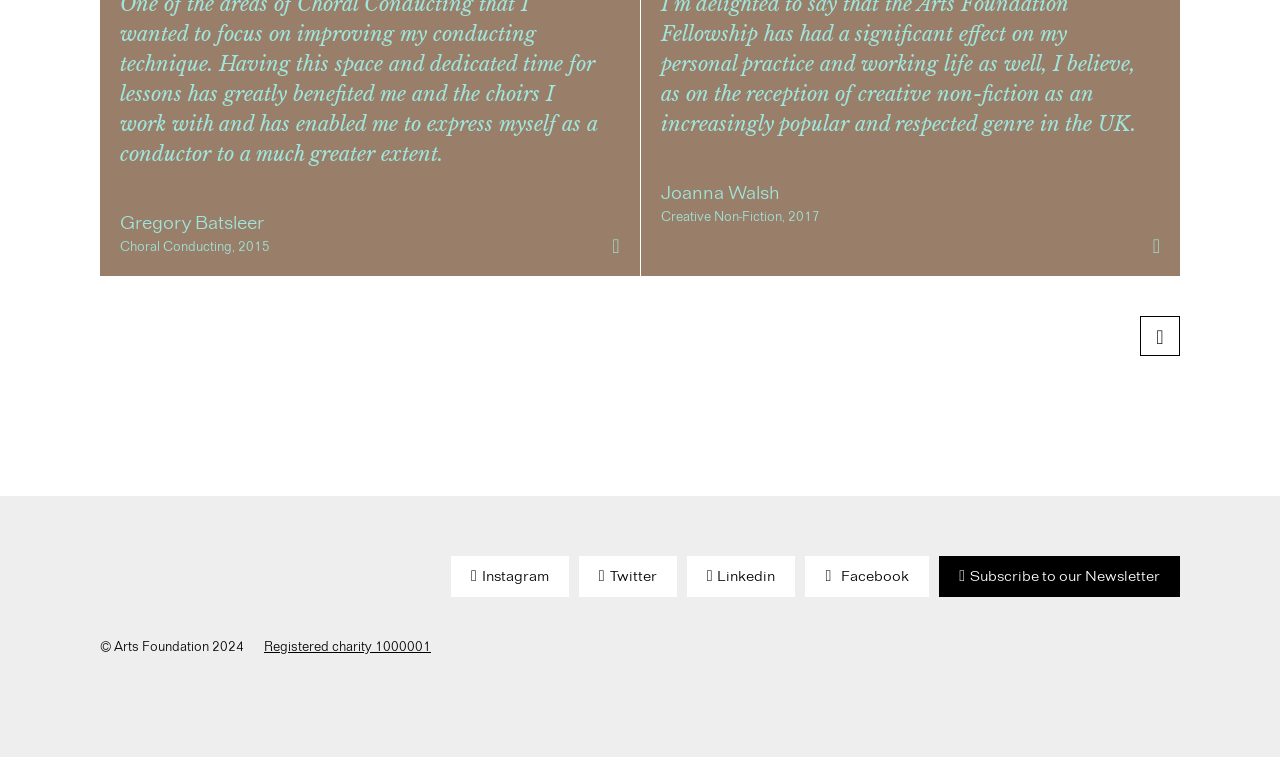What social media platform is represented by the icon ?
Based on the visual, give a brief answer using one word or a short phrase.

Instagram